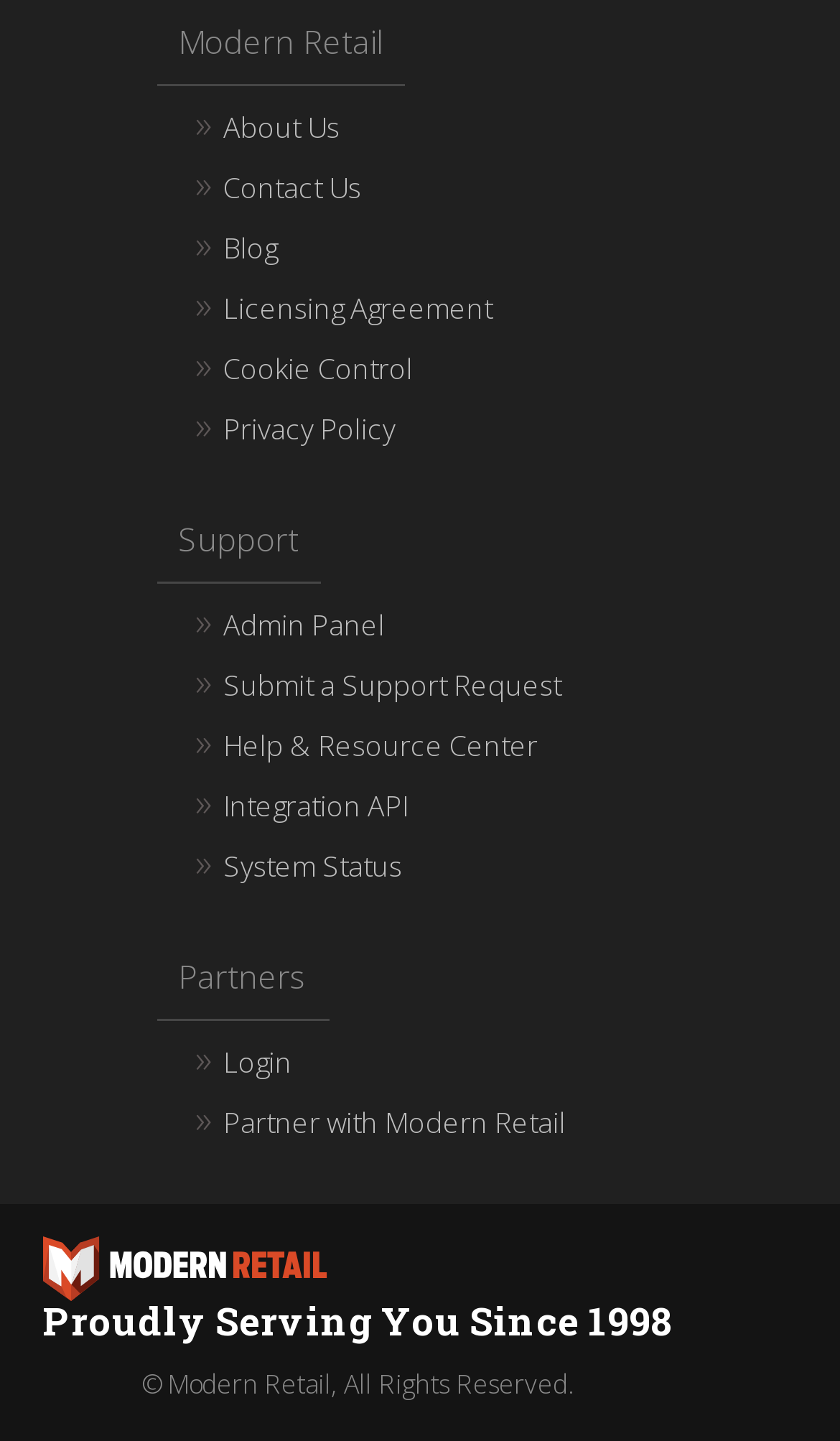Pinpoint the bounding box coordinates of the element that must be clicked to accomplish the following instruction: "submit a support request". The coordinates should be in the format of four float numbers between 0 and 1, i.e., [left, top, right, bottom].

[0.232, 0.454, 0.668, 0.495]